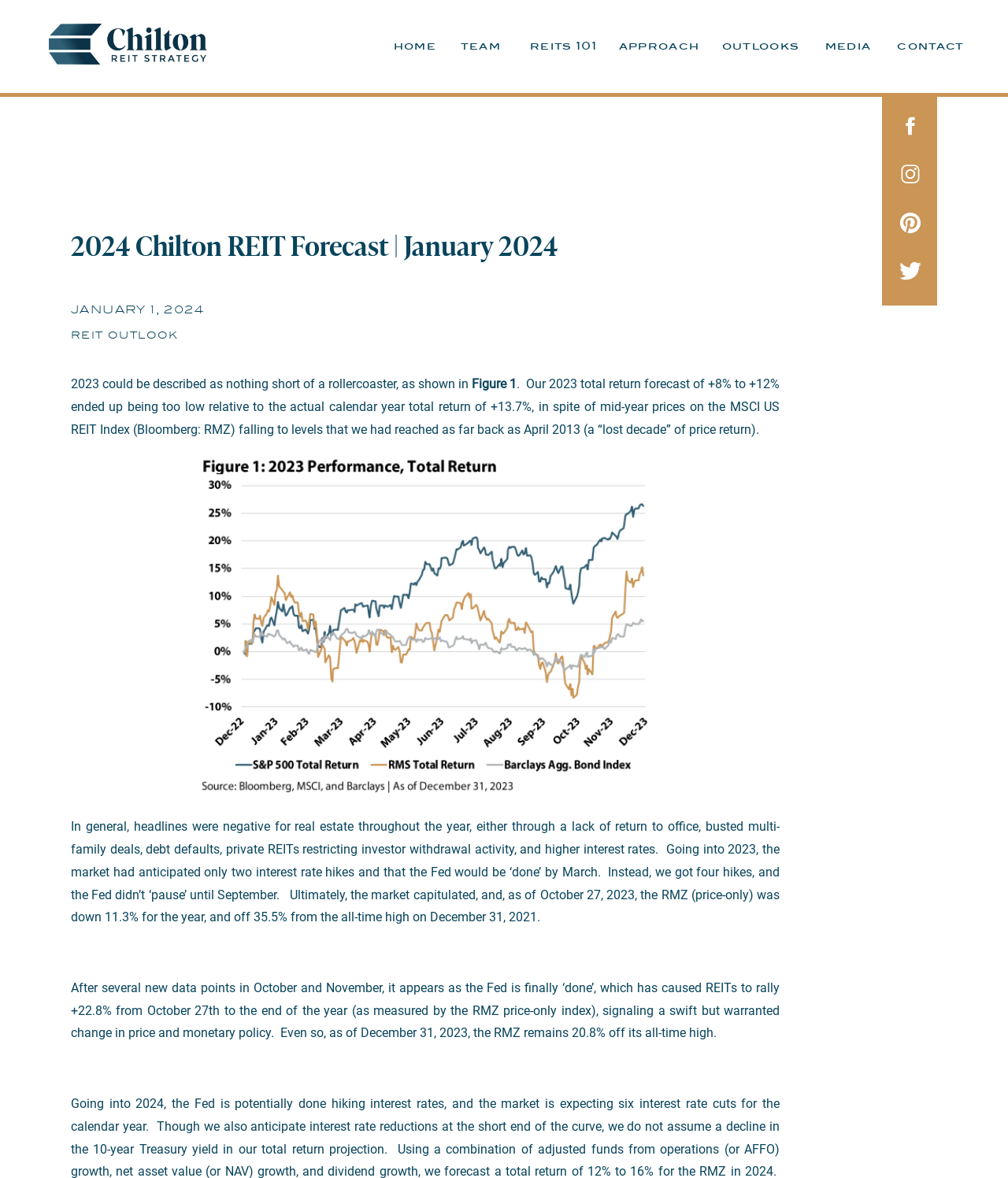Based on the image, provide a detailed and complete answer to the question: 
What is the percentage change in REITs from October 27?

I found the answer by reading the StaticText 'After several new data points in October and November, it appears as the Fed is finally ‘done’, which has caused REITs to rally +22.8% from October 27...' which mentions the percentage change.